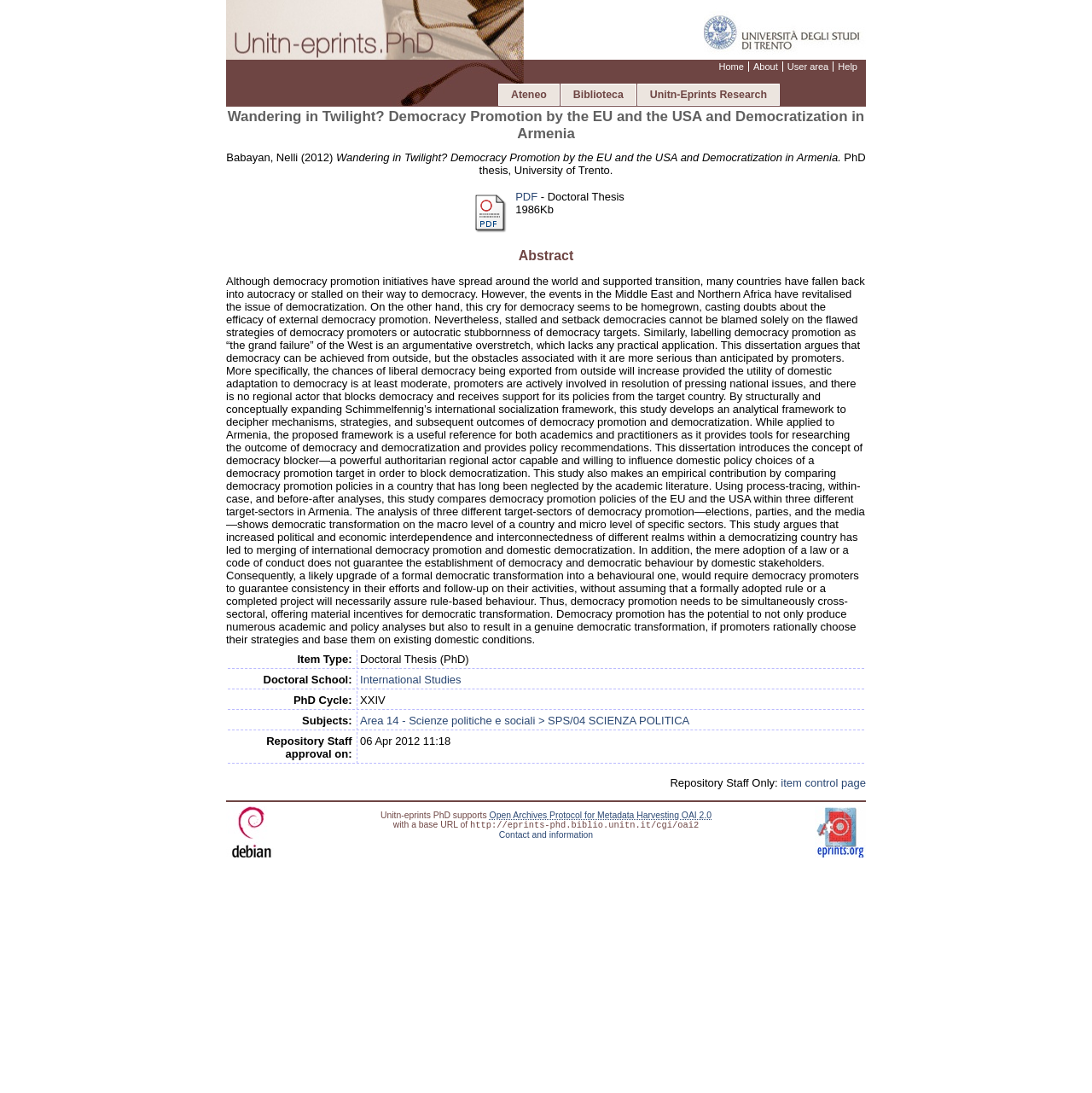Find the bounding box coordinates of the UI element according to this description: "Contact and information".

[0.457, 0.76, 0.543, 0.768]